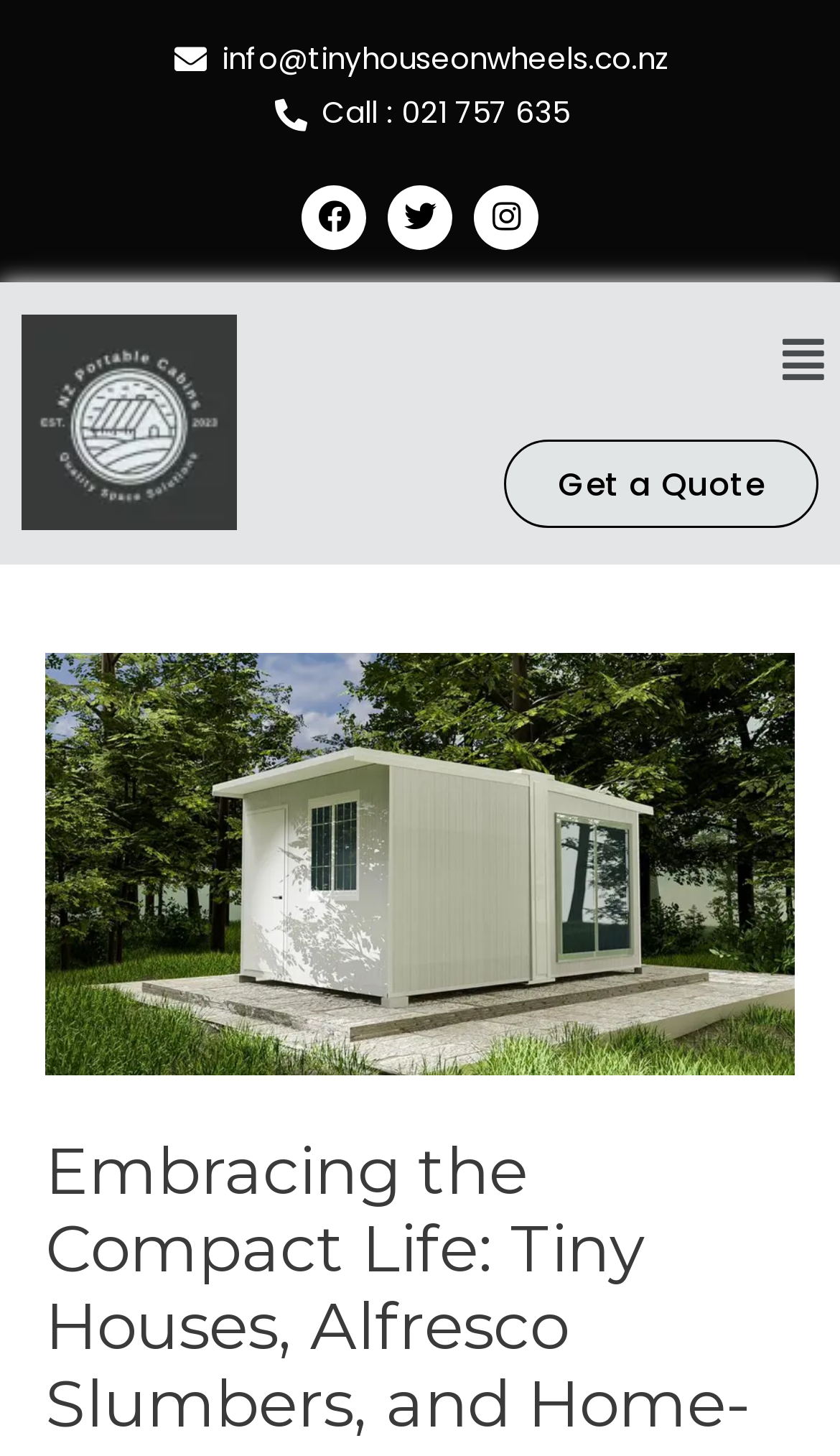What can you do with the 'Get a Quote' button?
Please answer the question as detailed as possible.

I found the 'Get a Quote' button by looking at the links on the webpage, specifically the one with the text 'Get a Quote' which is likely to be a button to get a quote for a product or service.